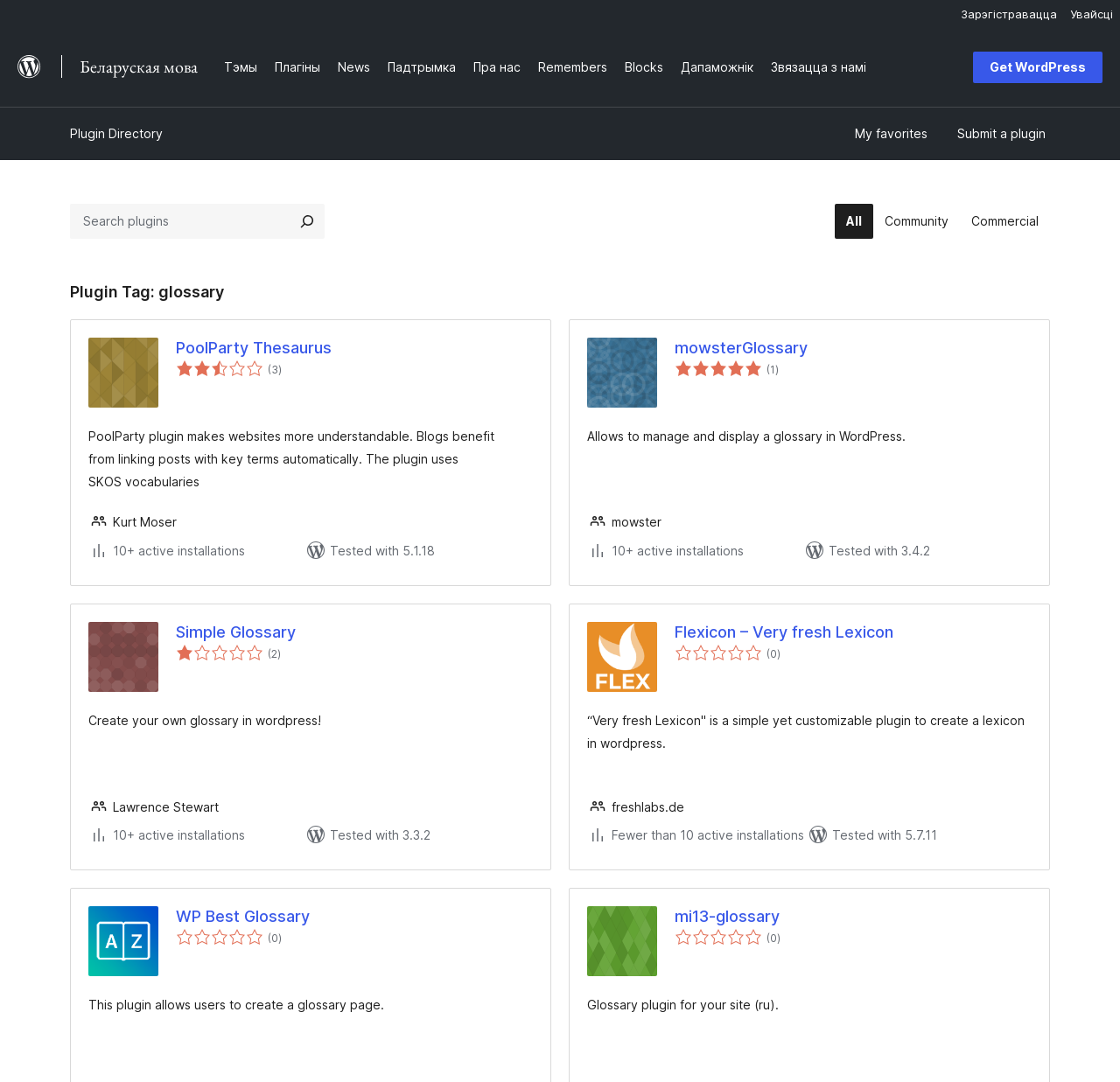Construct a comprehensive description capturing every detail on the webpage.

This webpage is a plugin directory categorized as "glossary" on WordPress.org. At the top, there is a menu with two options: "Увайсці" (login) and "Зарэгістравацца" (register). Next to the menu, there is a WordPress.org logo. Below the logo, there is a horizontal navigation bar with links to "Тэмы" (themes), "Плагіны" (plugins), "News", "Падтрымка" (support), "Пра нас" (about us), "Remembers", "Blocks", "Дапаможнік" (help), and "Звязацца з намі" (contact us).

On the left side, there is a search bar with a search button and a link to "My favorites" and "Submit a plugin". Below the search bar, there is a category menu with links to "All", "Community", and "Commercial".

The main content of the page is a list of plugins categorized as "glossary". Each plugin is displayed with its name, rating, and a short description. There are four plugins listed: "PoolParty Thesaurus", "mowsterGlossary", "Simple Glossary", and "Flexicon – Very fresh Lexicon". Each plugin has a header with its name and rating, followed by a short description and a footer with information about the author, active installations, and tested WordPress version.

At the bottom of the page, there is a horizontal line separating the main content from the footer. The footer contains links to "Get WordPress" and "Plugin Directory".